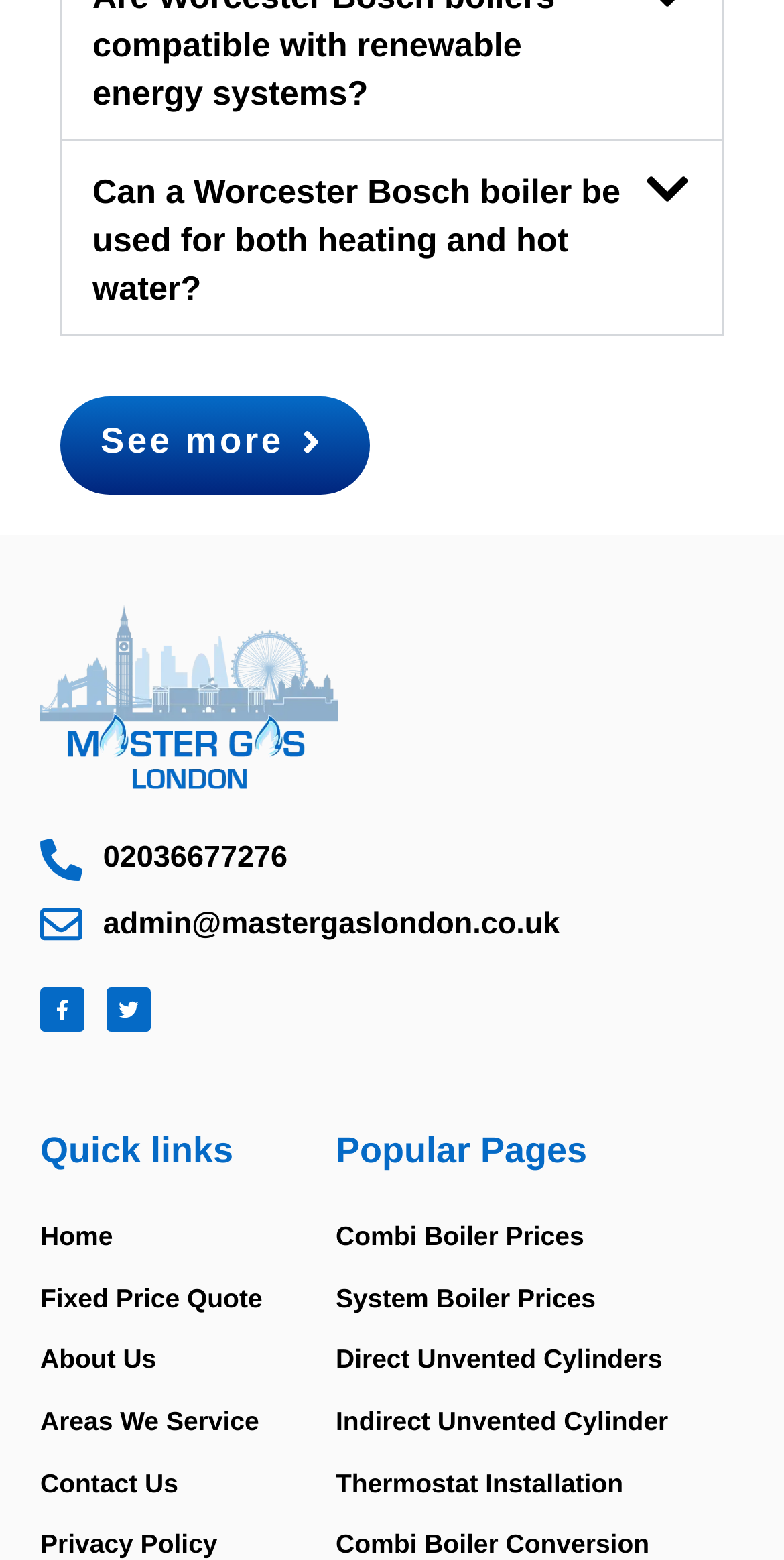Please study the image and answer the question comprehensively:
What is the company name?

The company name can be found in the link 'Master Gas London - Pioneering Heating Solutions with Excellence.' which is located at the top of the webpage, indicating that the webpage is related to Master Gas London.